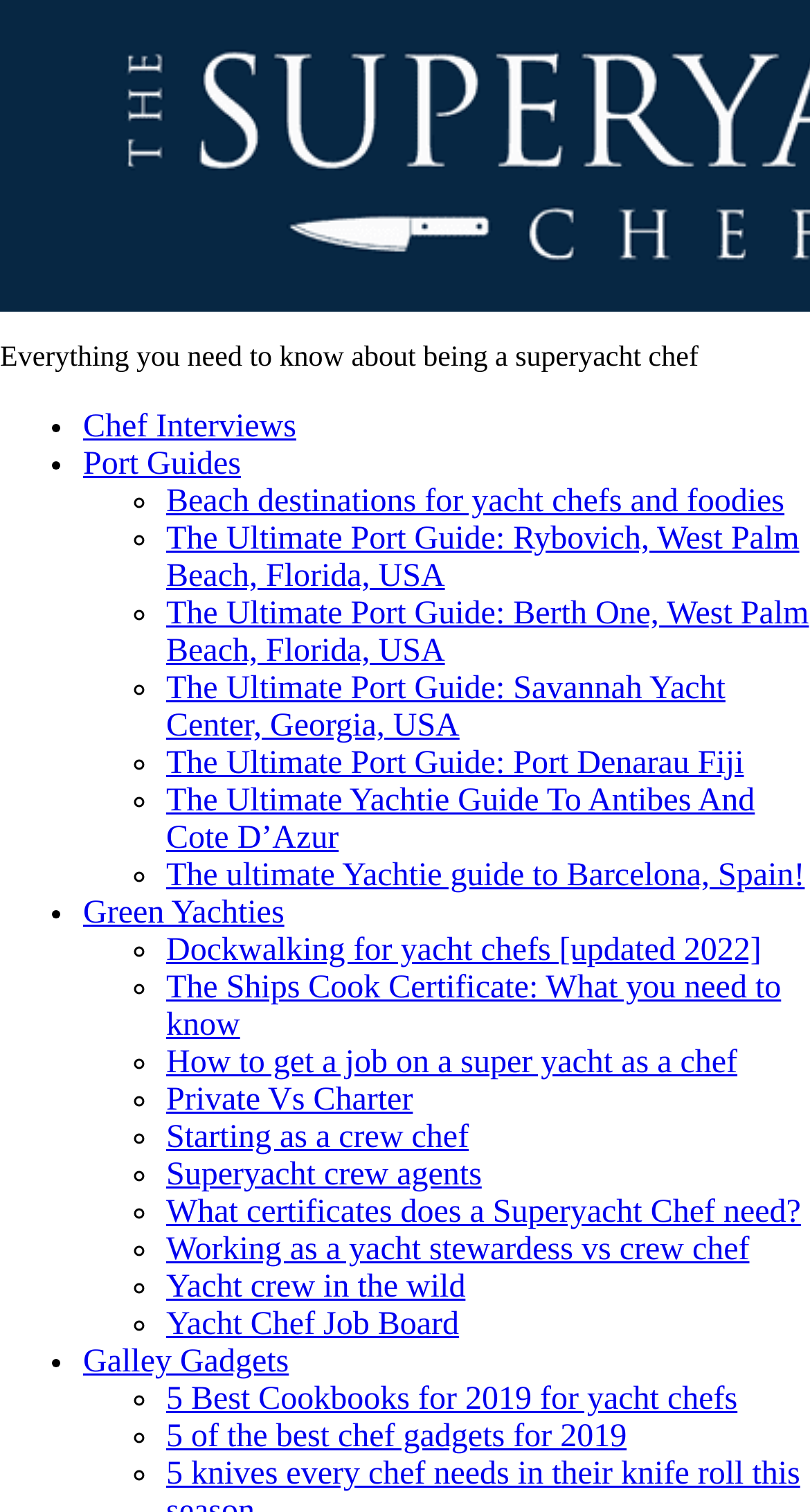Extract the main headline from the webpage and generate its text.

Vegan pot de créme recipe